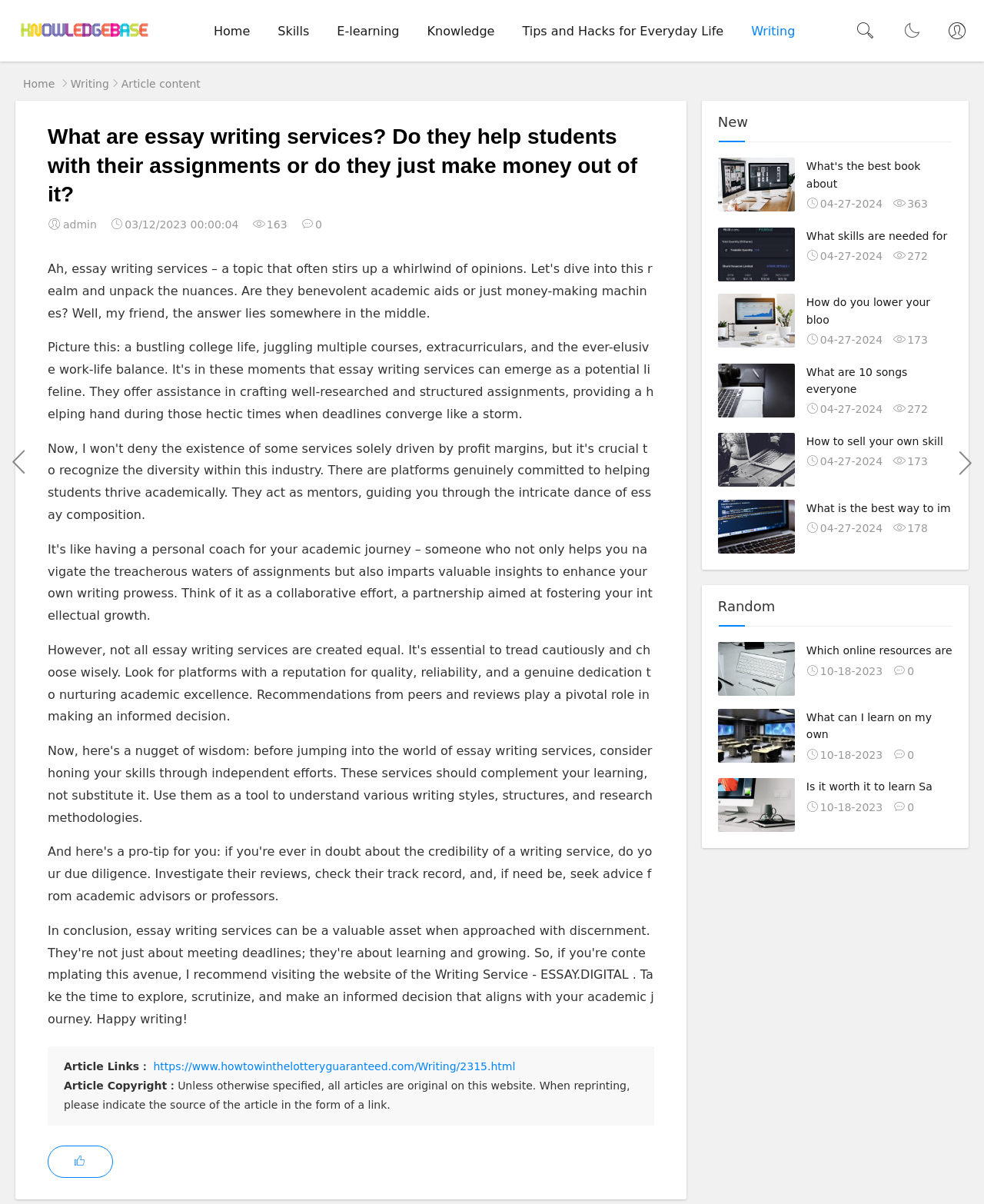Given the element description, predict the bounding box coordinates in the format (top-left x, top-left y, bottom-right x, bottom-right y), using floating point numbers between 0 and 1: Which online resources are10-18-20230

[0.73, 0.533, 0.968, 0.566]